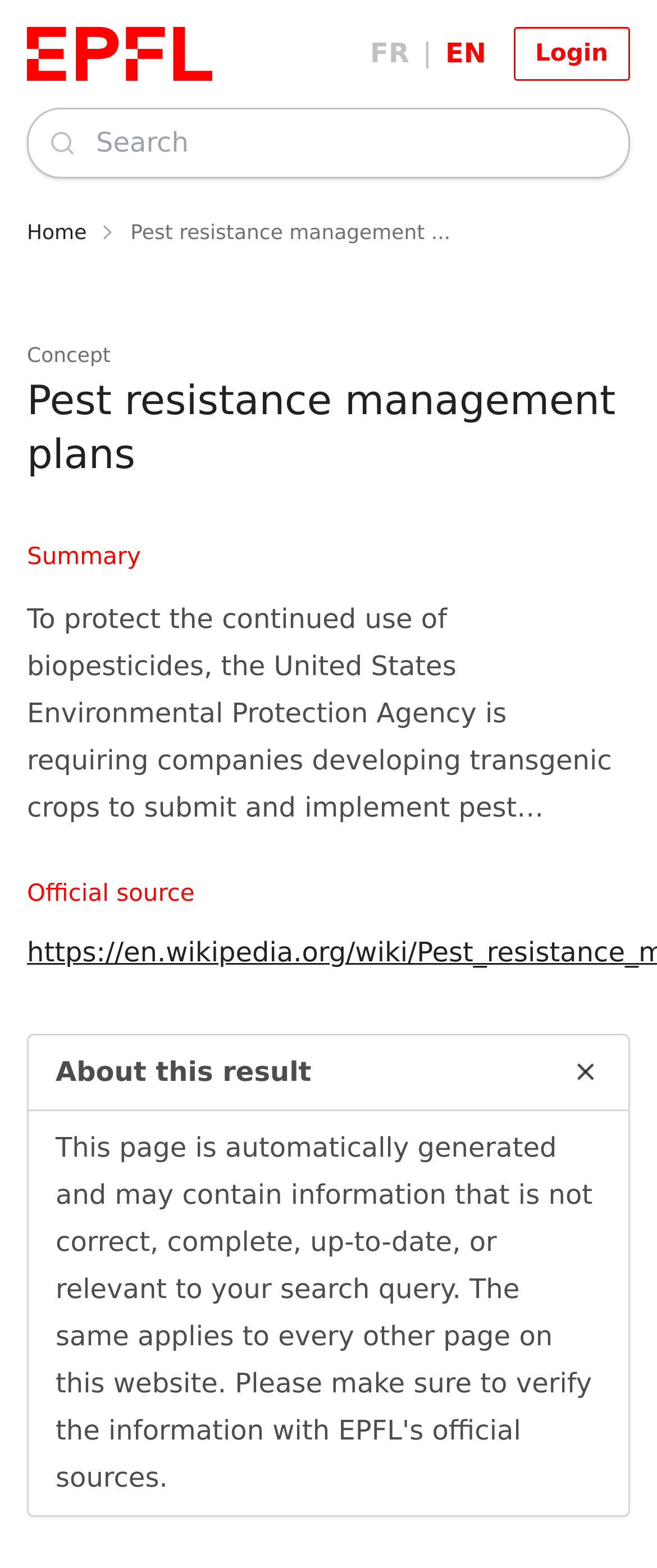Provide your answer to the question using just one word or phrase: What is the purpose of pest resistance management plans?

To protect biopesticides